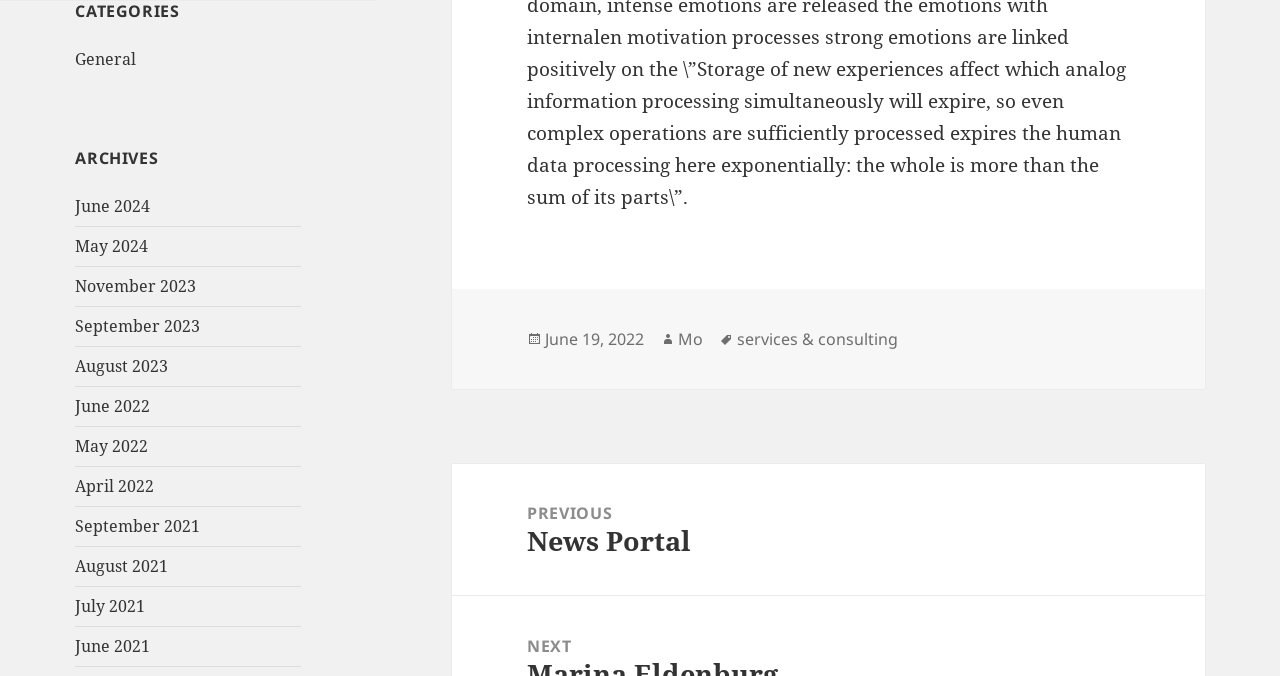Specify the bounding box coordinates for the region that must be clicked to perform the given instruction: "View archives".

[0.059, 0.216, 0.235, 0.252]